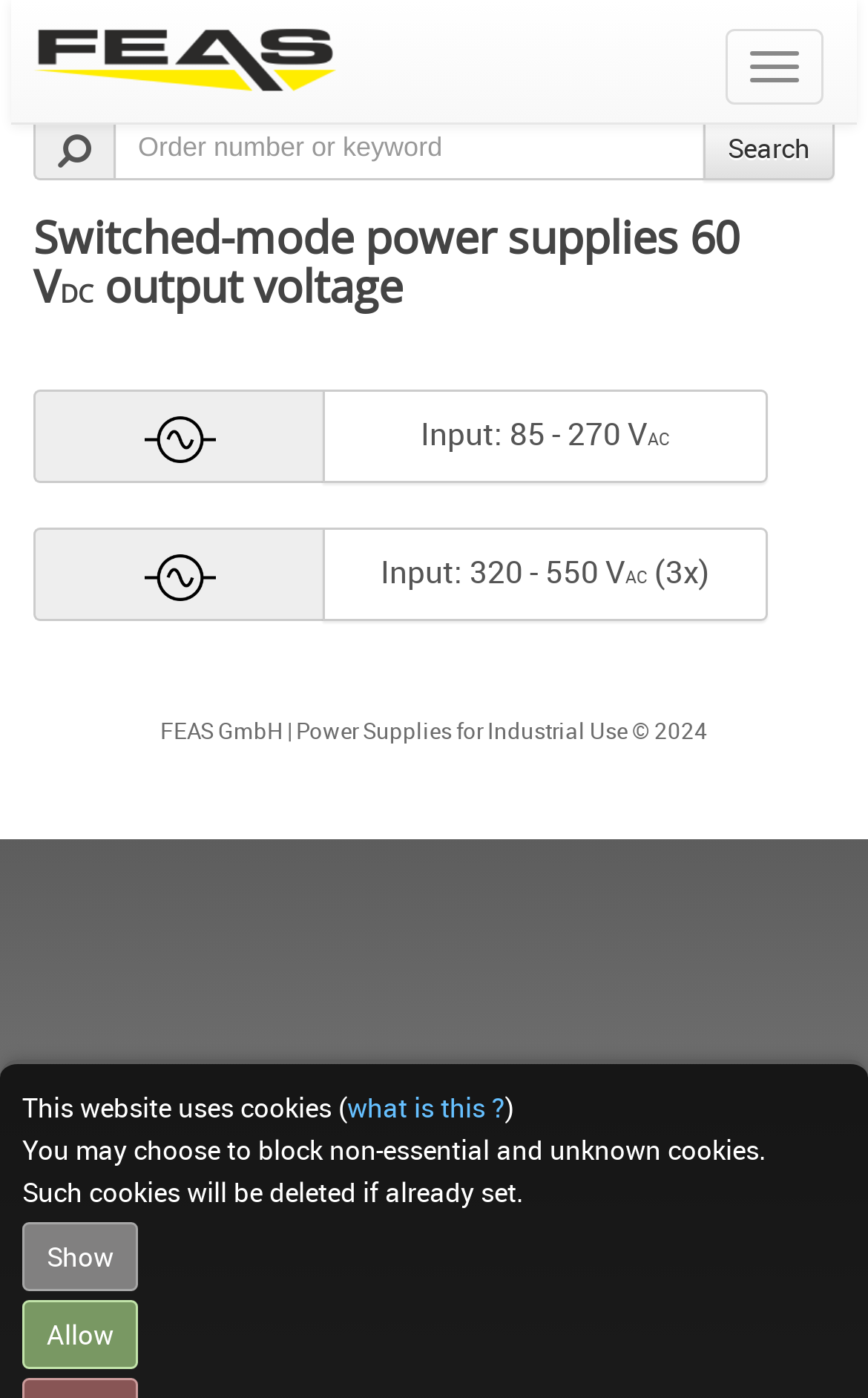Identify the headline of the webpage and generate its text content.

Switched-mode power supplies 60 VDC output voltage